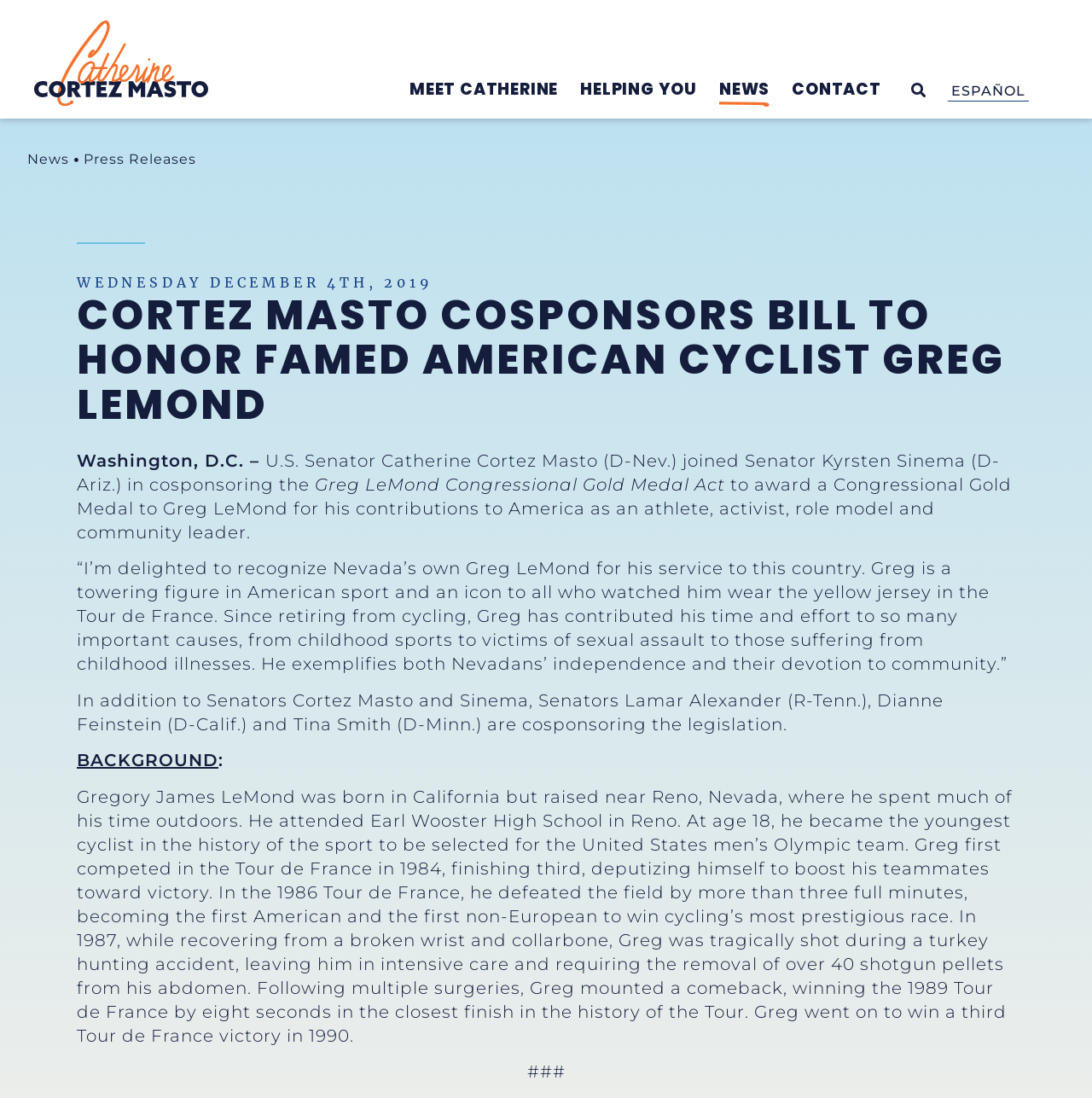Please identify the coordinates of the bounding box that should be clicked to fulfill this instruction: "Read more about Greg LeMond".

[0.07, 0.267, 0.93, 0.39]